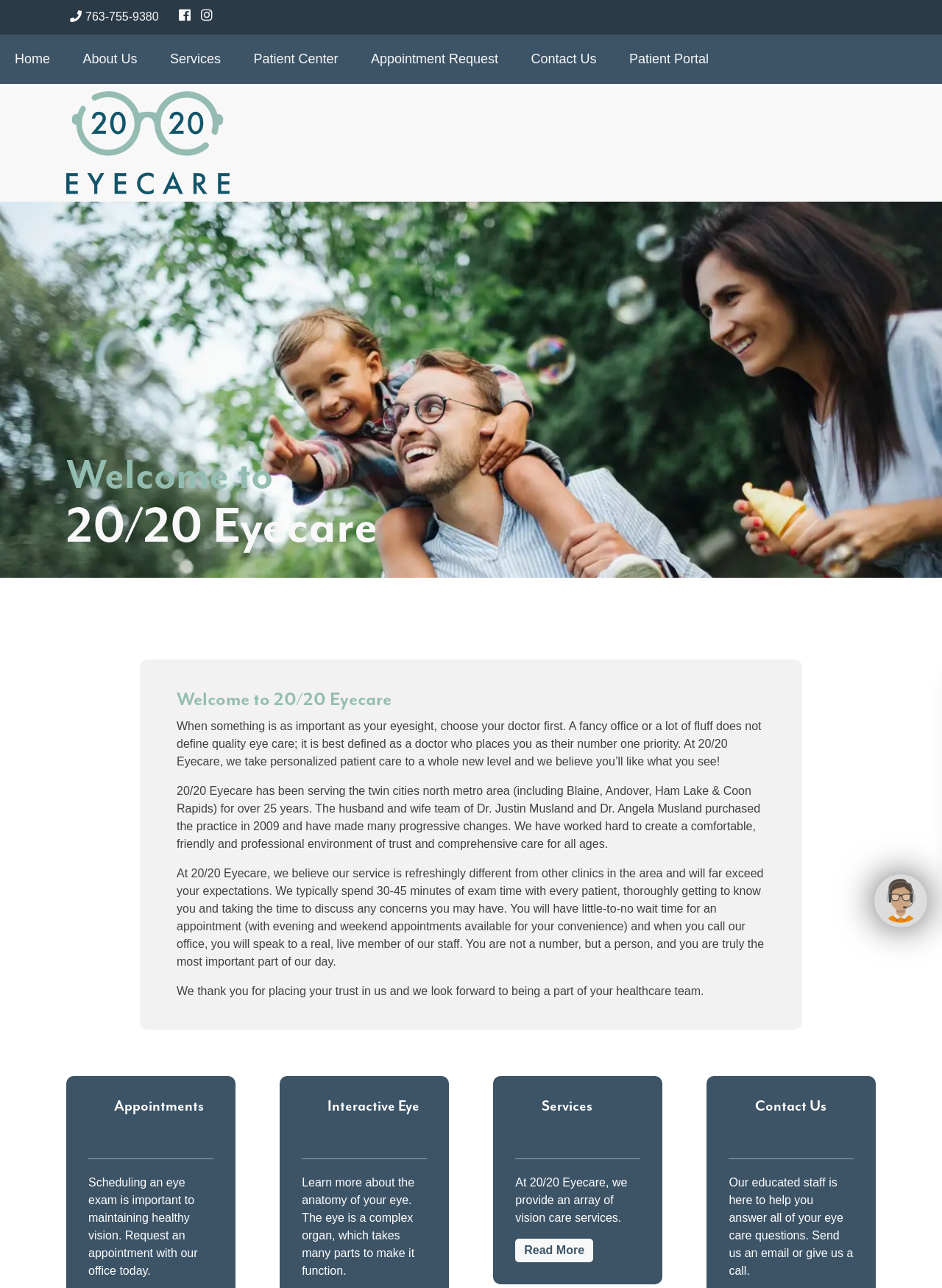How long has 20/20 Eyecare been serving the twin cities north metro area?
Using the image, provide a concise answer in one word or a short phrase.

over 25 years